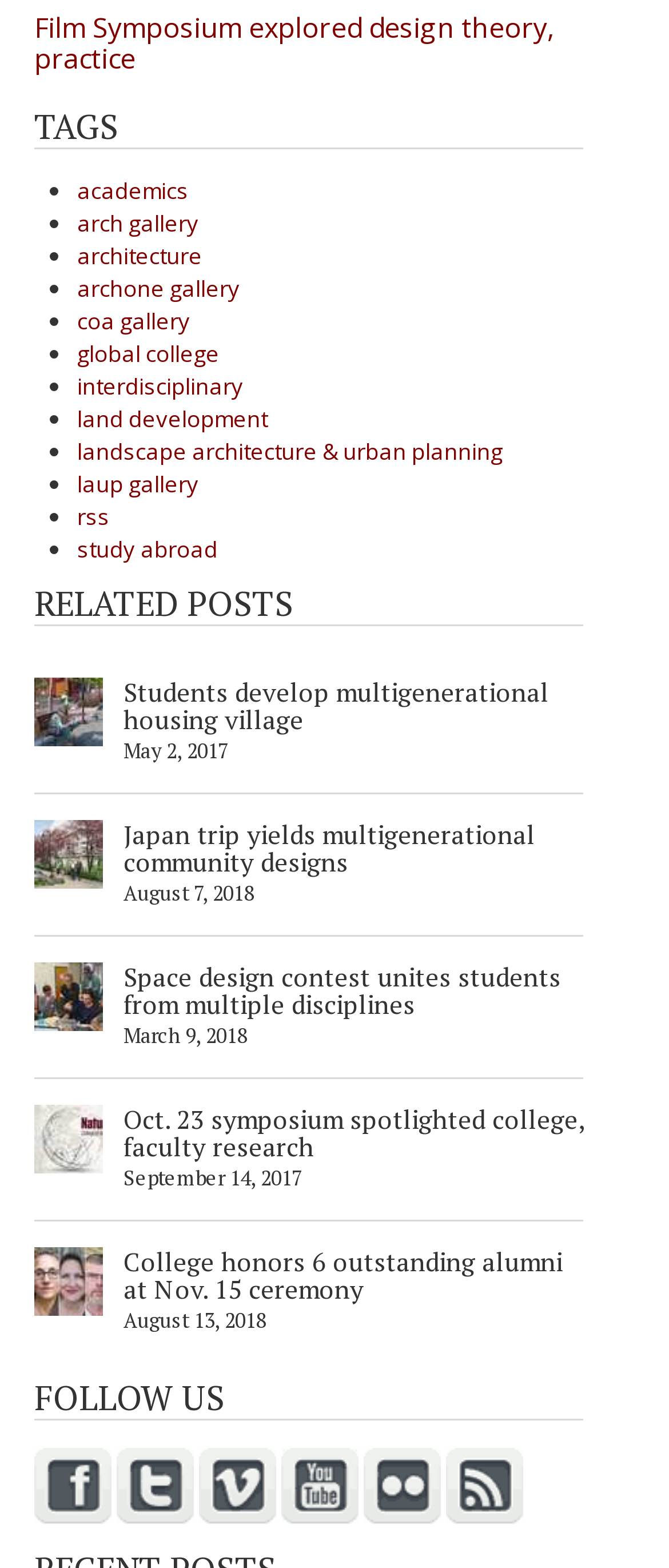Please specify the coordinates of the bounding box for the element that should be clicked to carry out this instruction: "Explore the 'arch gallery'". The coordinates must be four float numbers between 0 and 1, formatted as [left, top, right, bottom].

[0.115, 0.133, 0.297, 0.152]